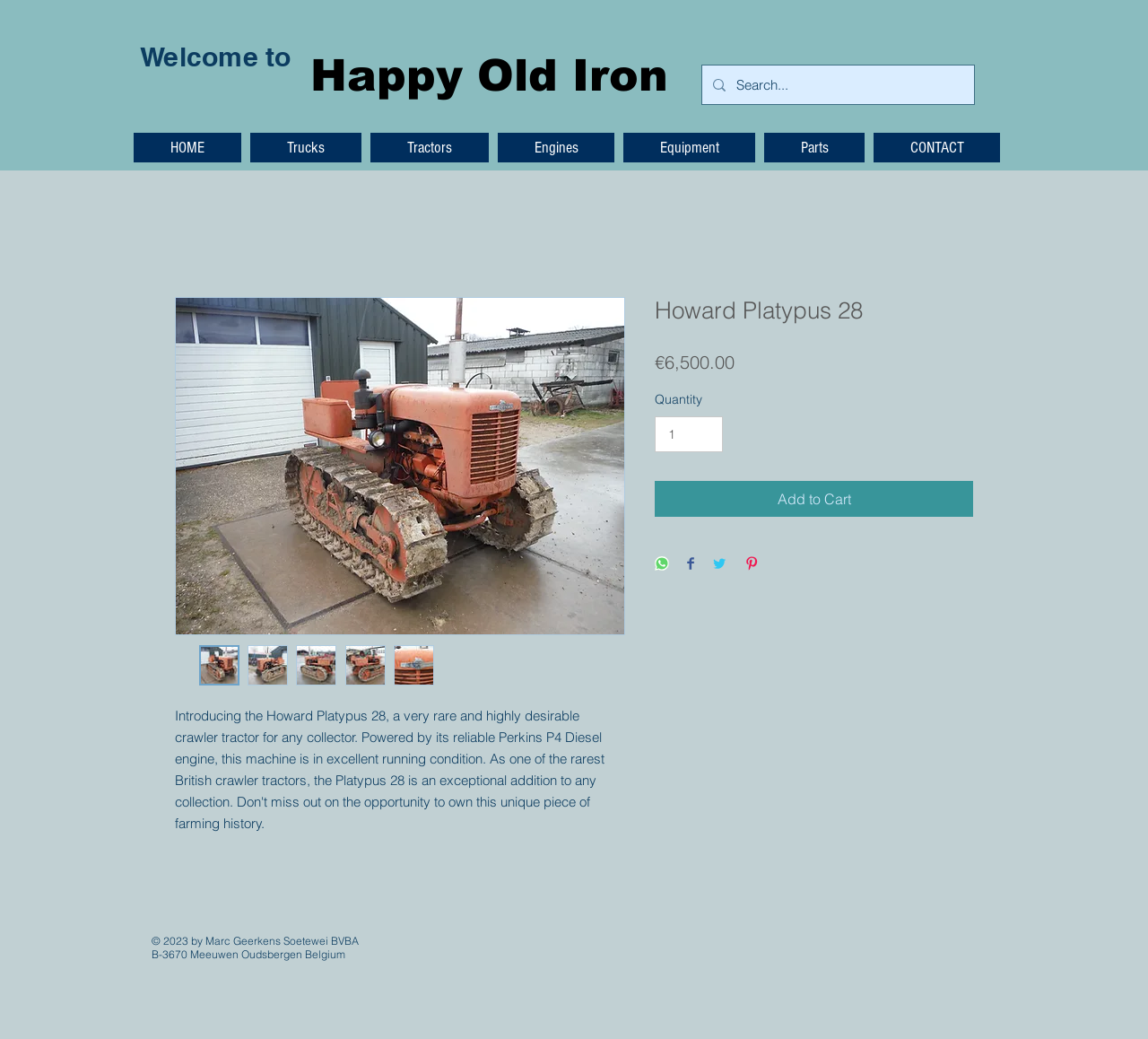Please provide the bounding box coordinates for the element that needs to be clicked to perform the instruction: "Add to Cart". The coordinates must consist of four float numbers between 0 and 1, formatted as [left, top, right, bottom].

[0.57, 0.463, 0.848, 0.498]